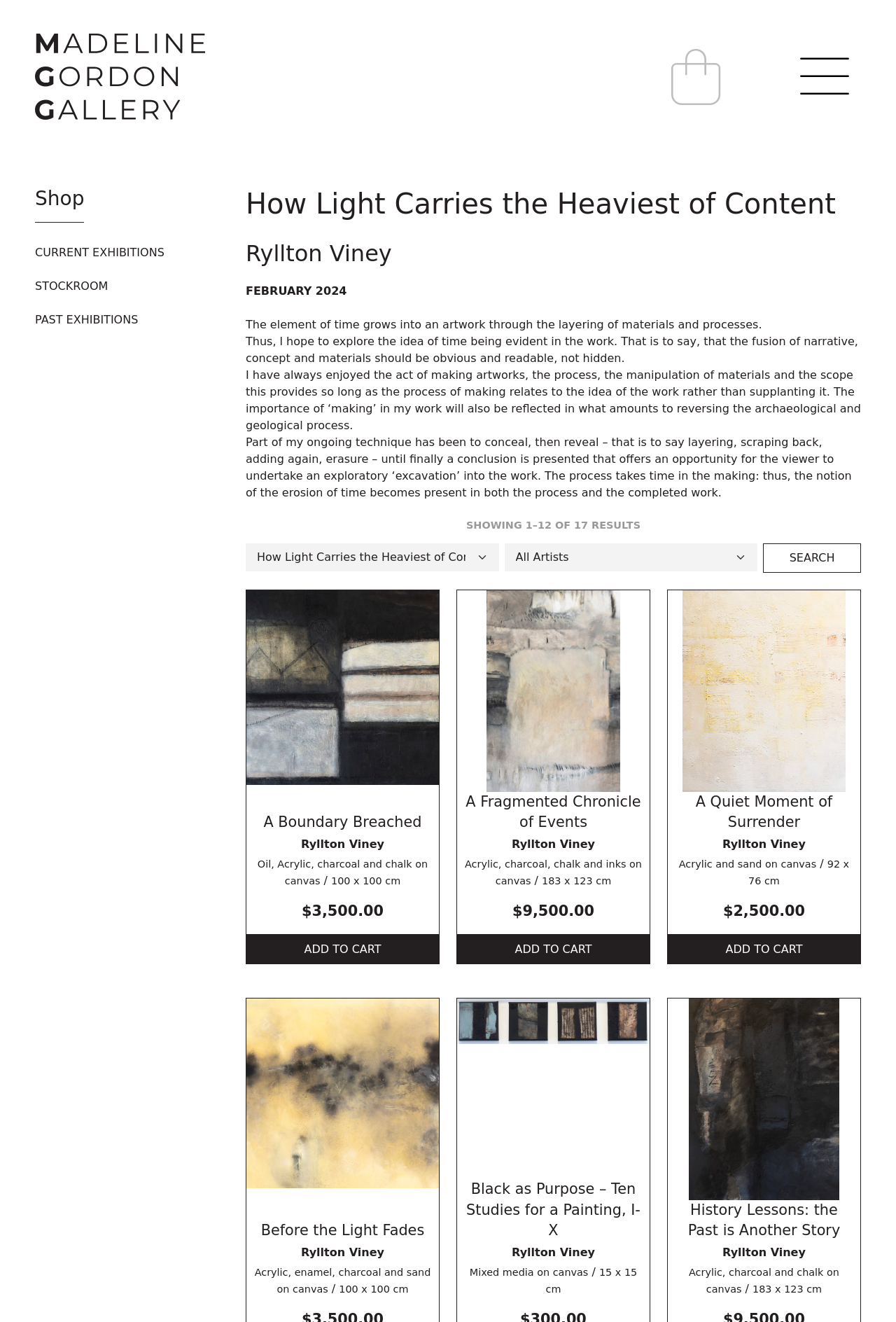Could you find the bounding box coordinates of the clickable area to complete this instruction: "View 'A Boundary Breached' artwork"?

[0.274, 0.446, 0.491, 0.707]